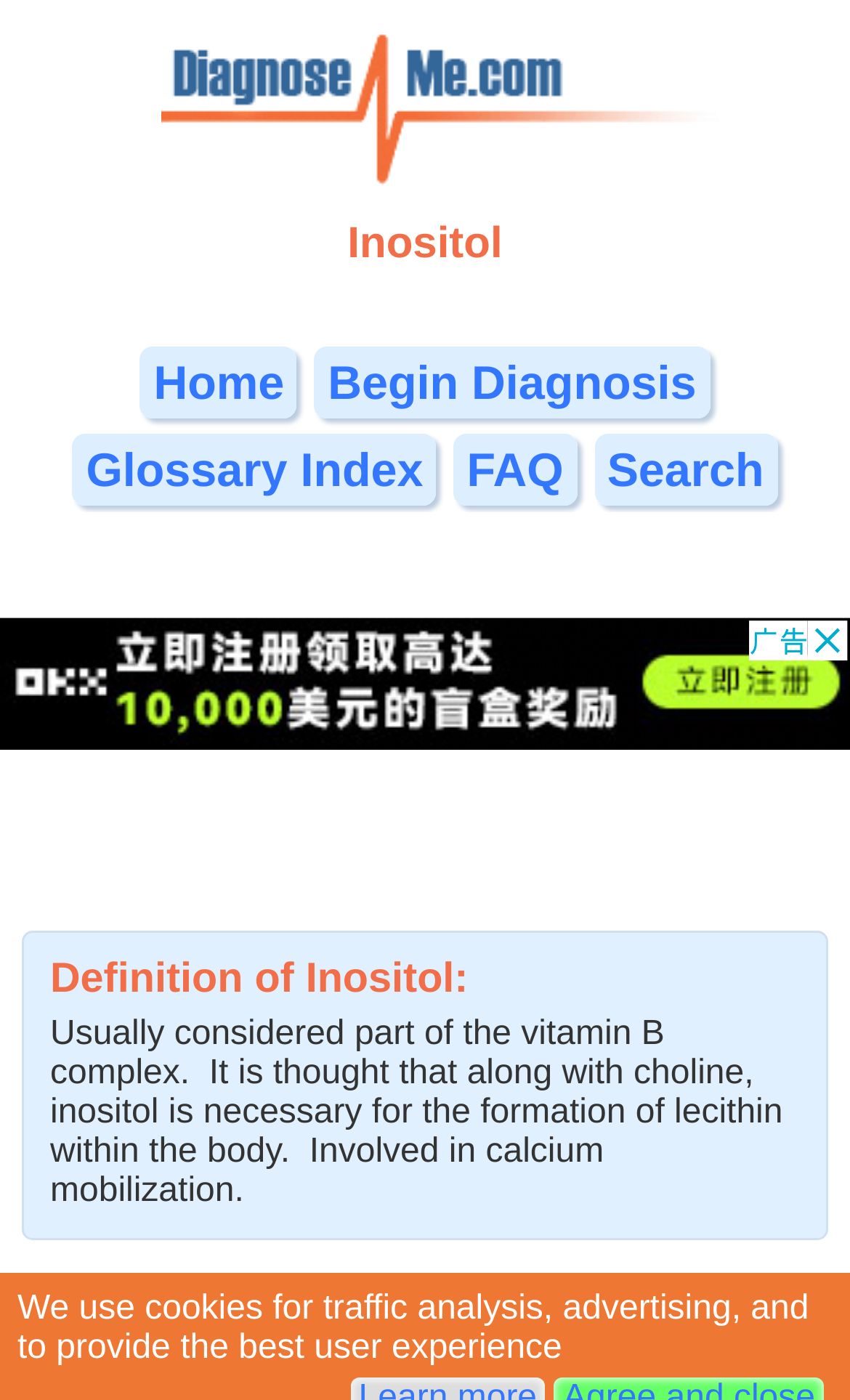Please respond to the question using a single word or phrase:
What is the purpose of inositol in the body?

Formation of lecithin